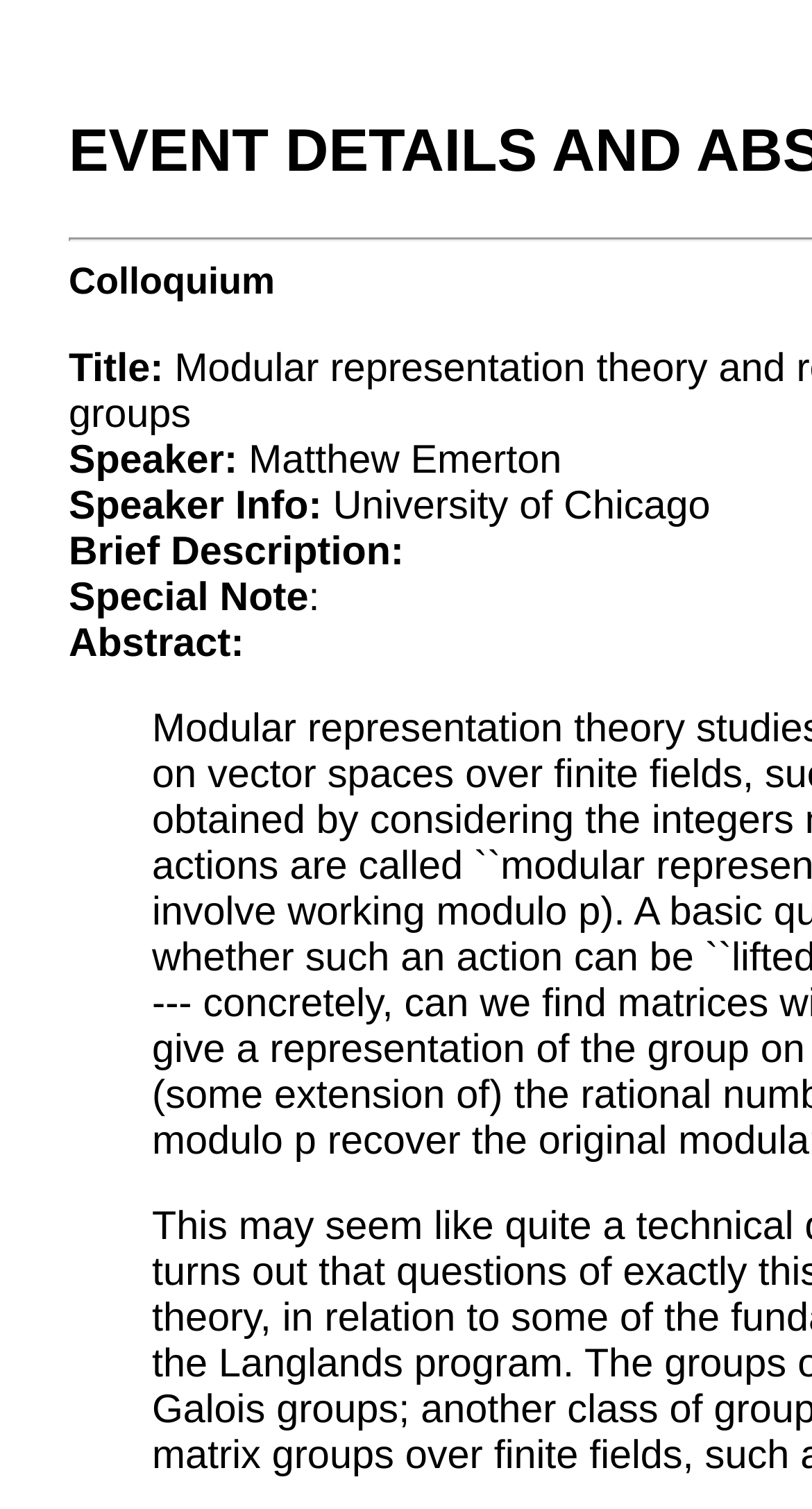By analyzing the image, answer the following question with a detailed response: Is there a special note for the colloquium?

There is a special note for the colloquium, which is indicated by the 'Special Note' label. However, the content of the special note is not provided.